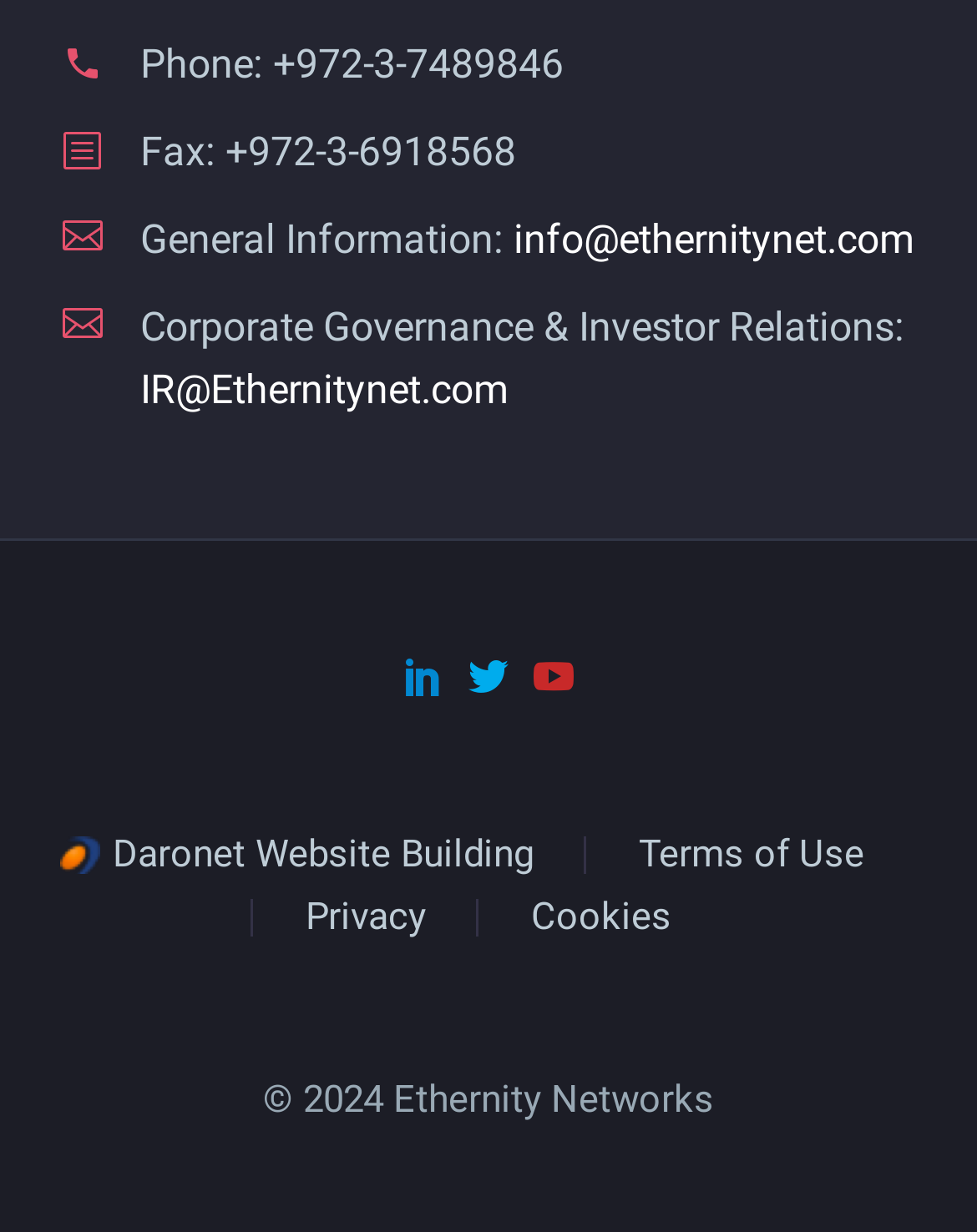What is the copyright year of Ethernity Networks?
Provide a fully detailed and comprehensive answer to the question.

The copyright year can be found at the very bottom of the webpage, in the footer section, which is a static text element.